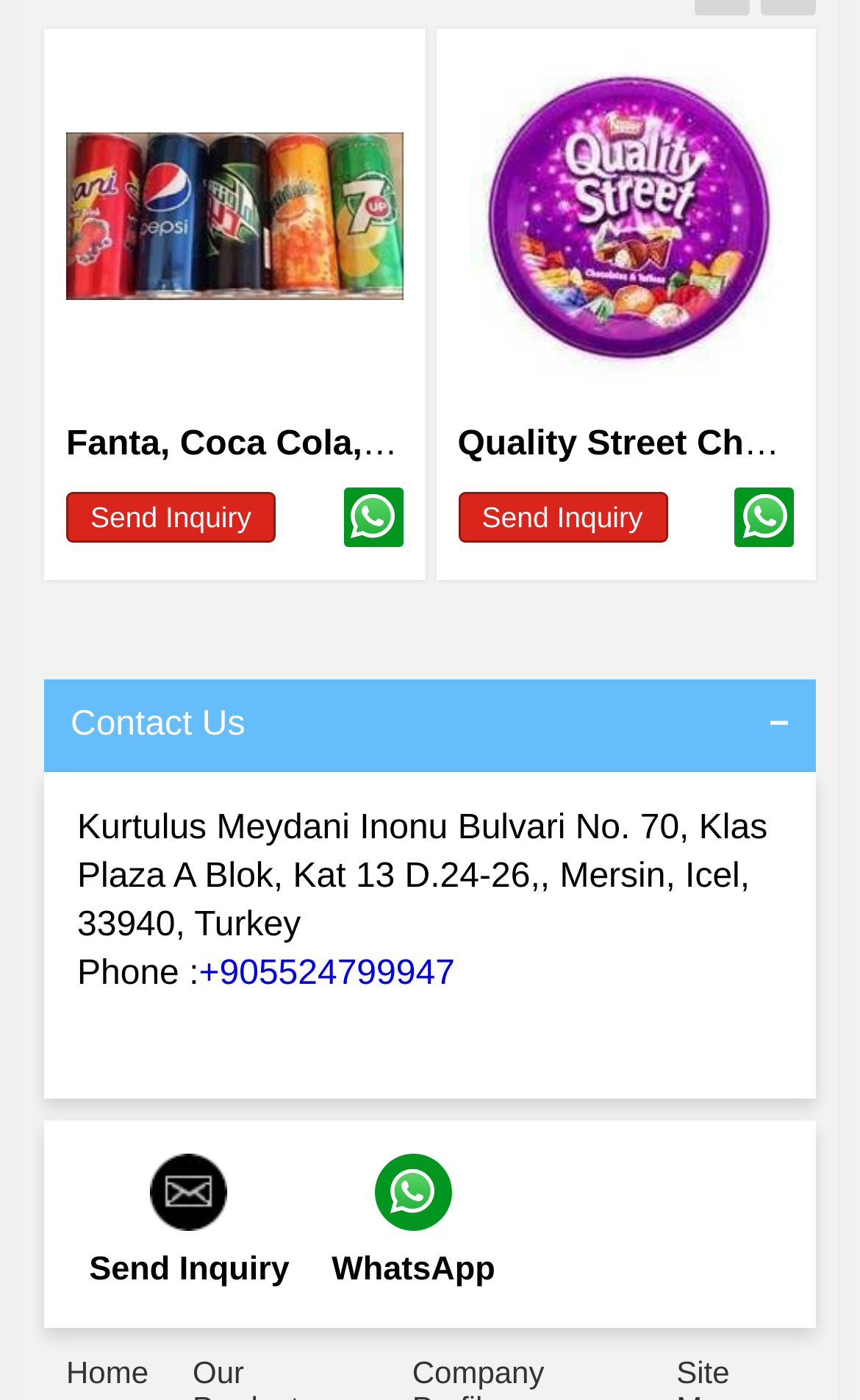What is the purpose of the 'Send Inquiry' link?
Based on the image, answer the question in a detailed manner.

I inferred the purpose of the 'Send Inquiry' link by its label and its placement next to the company's contact information, suggesting that it is a way to reach out to the company.